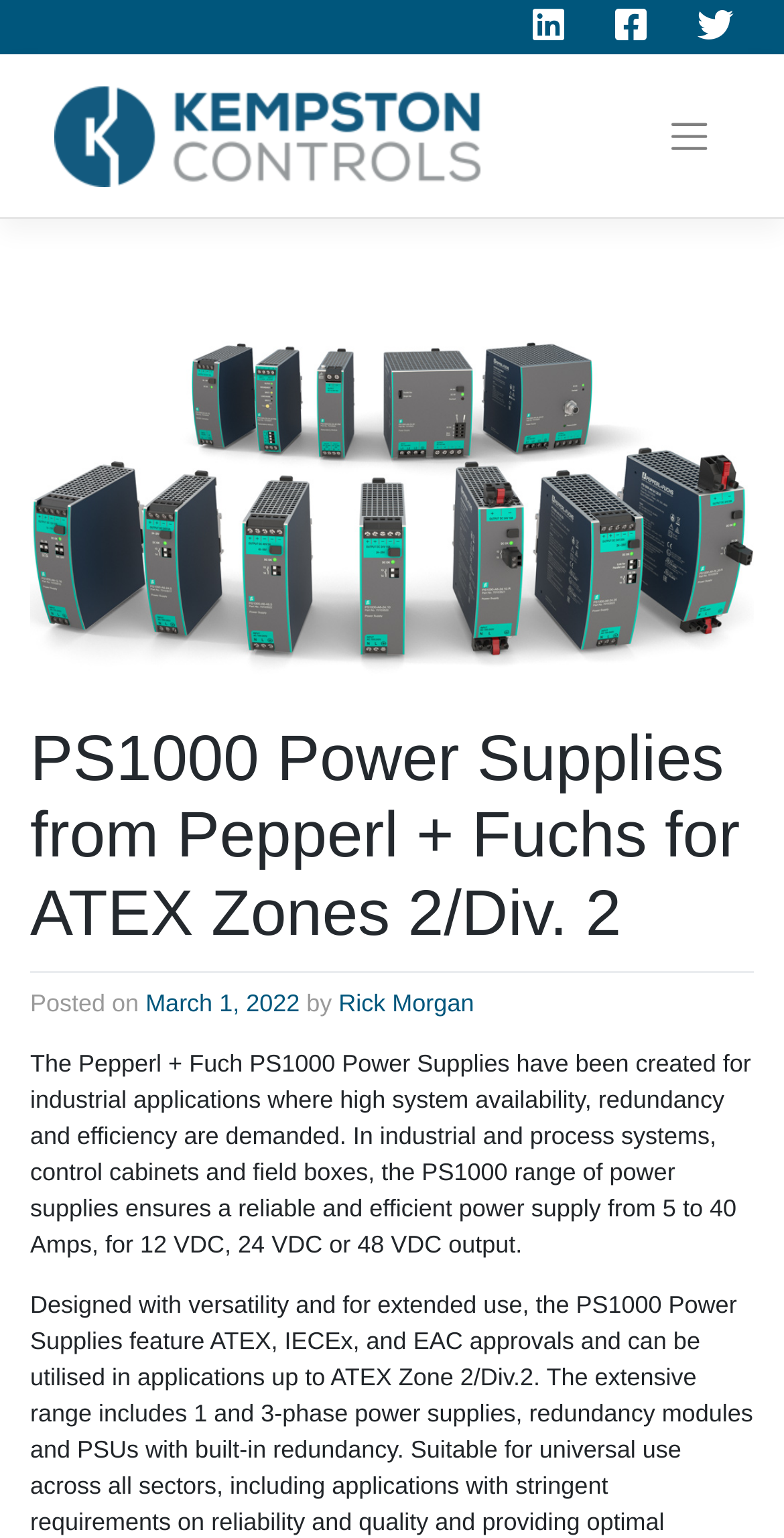Convey a detailed summary of the webpage, mentioning all key elements.

The webpage is about PS1000 Power Supplies from Pepperl + Fuchs for ATEX Zones 2/Div. 2, as indicated by the main heading. At the top, there are four links aligned horizontally, taking up about half of the screen width. Below these links, there is a logo image of Kempston News, accompanied by a link with the same text. 

On the right side of the page, there is a toggle navigation button. When expanded, it reveals a header section that occupies most of the screen height. Within this section, the main heading is displayed prominently, followed by a posting date and the author's name, Rick Morgan. 

Below the posting information, there is a paragraph of text that summarizes the key features of the PS1000 Power Supplies, stating that they are designed for industrial applications requiring high system availability, redundancy, and efficiency. The text also mentions the power supply range and output options.